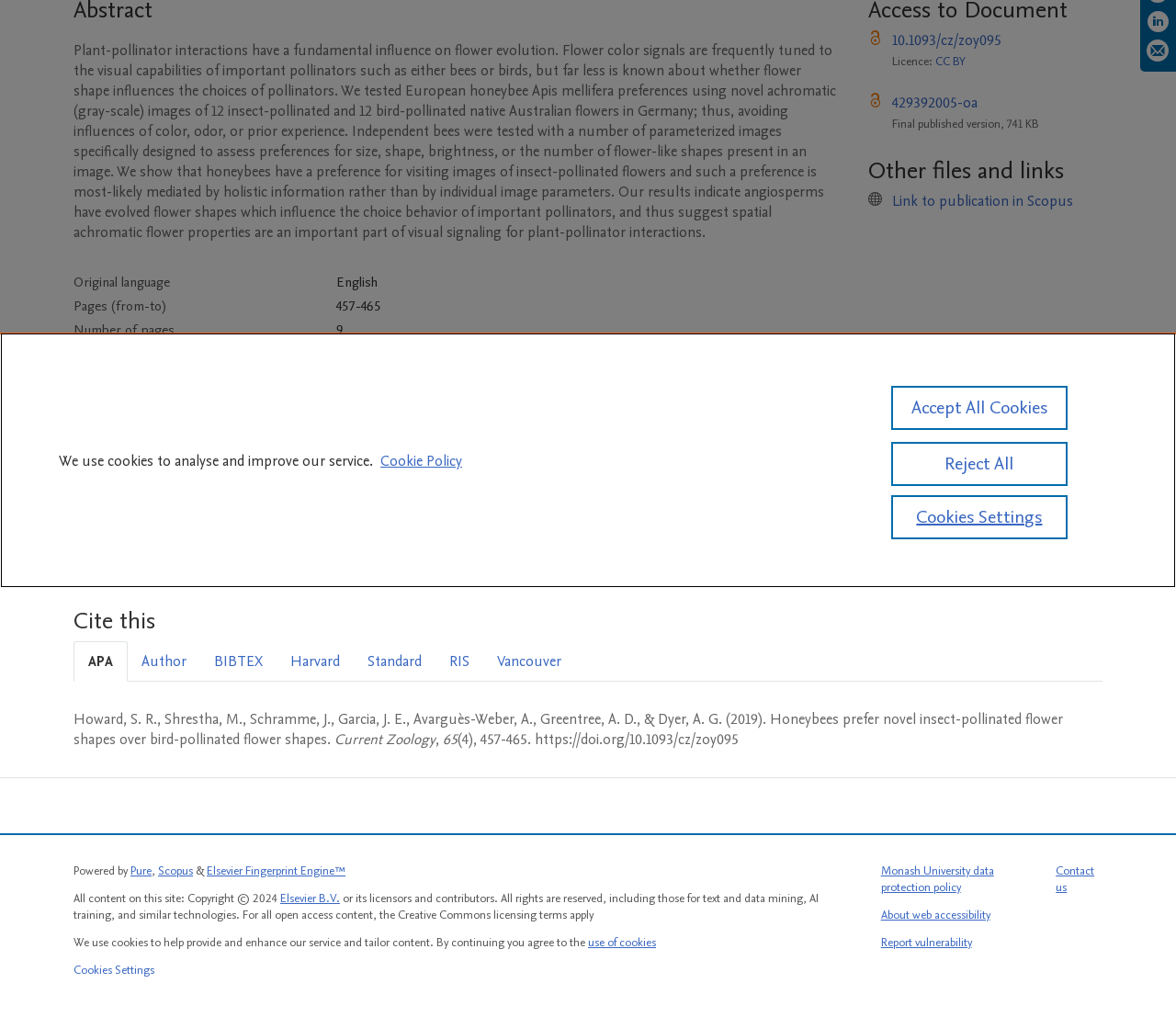Determine the bounding box coordinates for the HTML element mentioned in the following description: "Elsevier B.V.". The coordinates should be a list of four floats ranging from 0 to 1, represented as [left, top, right, bottom].

[0.238, 0.875, 0.289, 0.891]